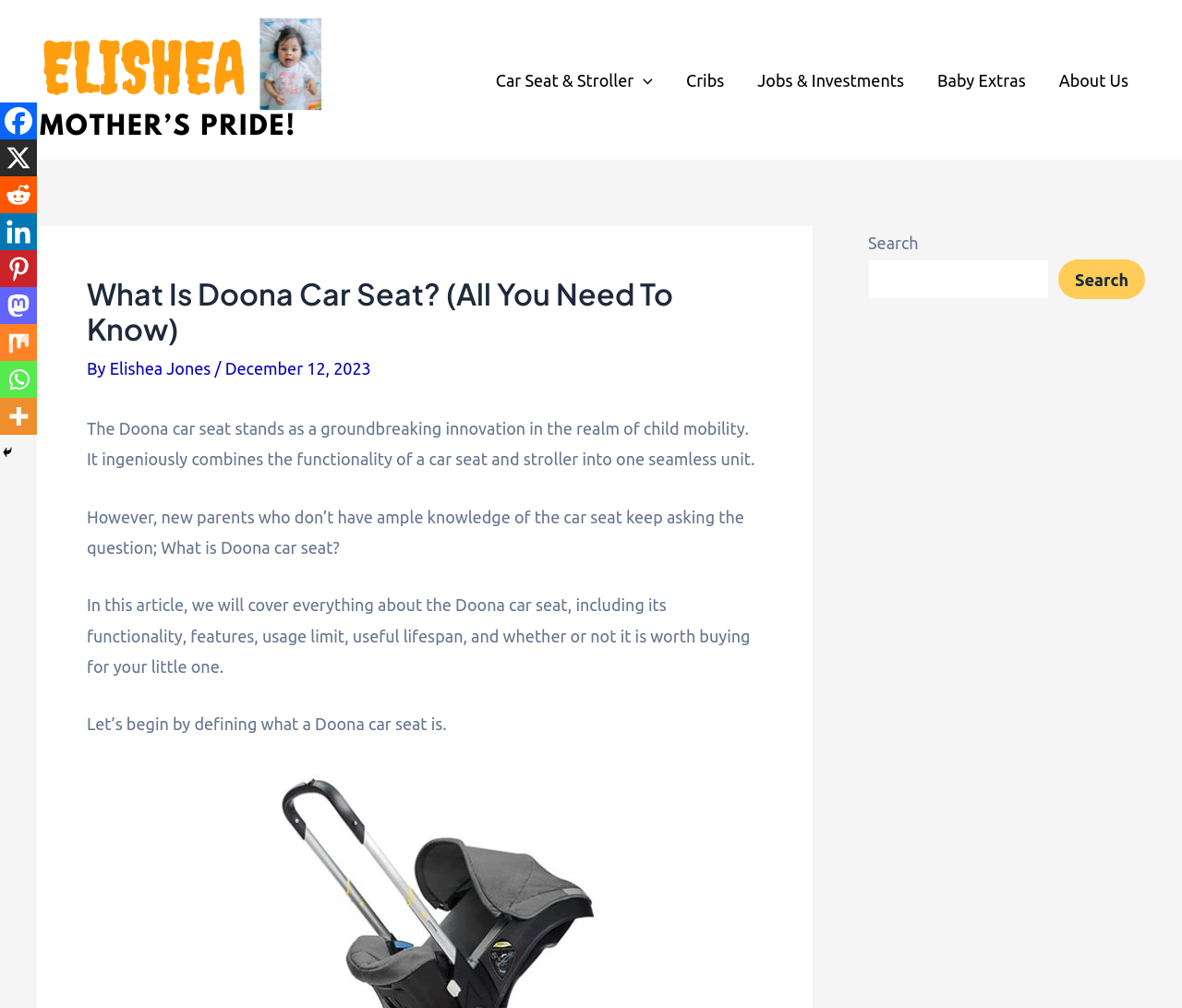What is the author of the article?
Please provide a single word or phrase in response based on the screenshot.

Elishea Jones